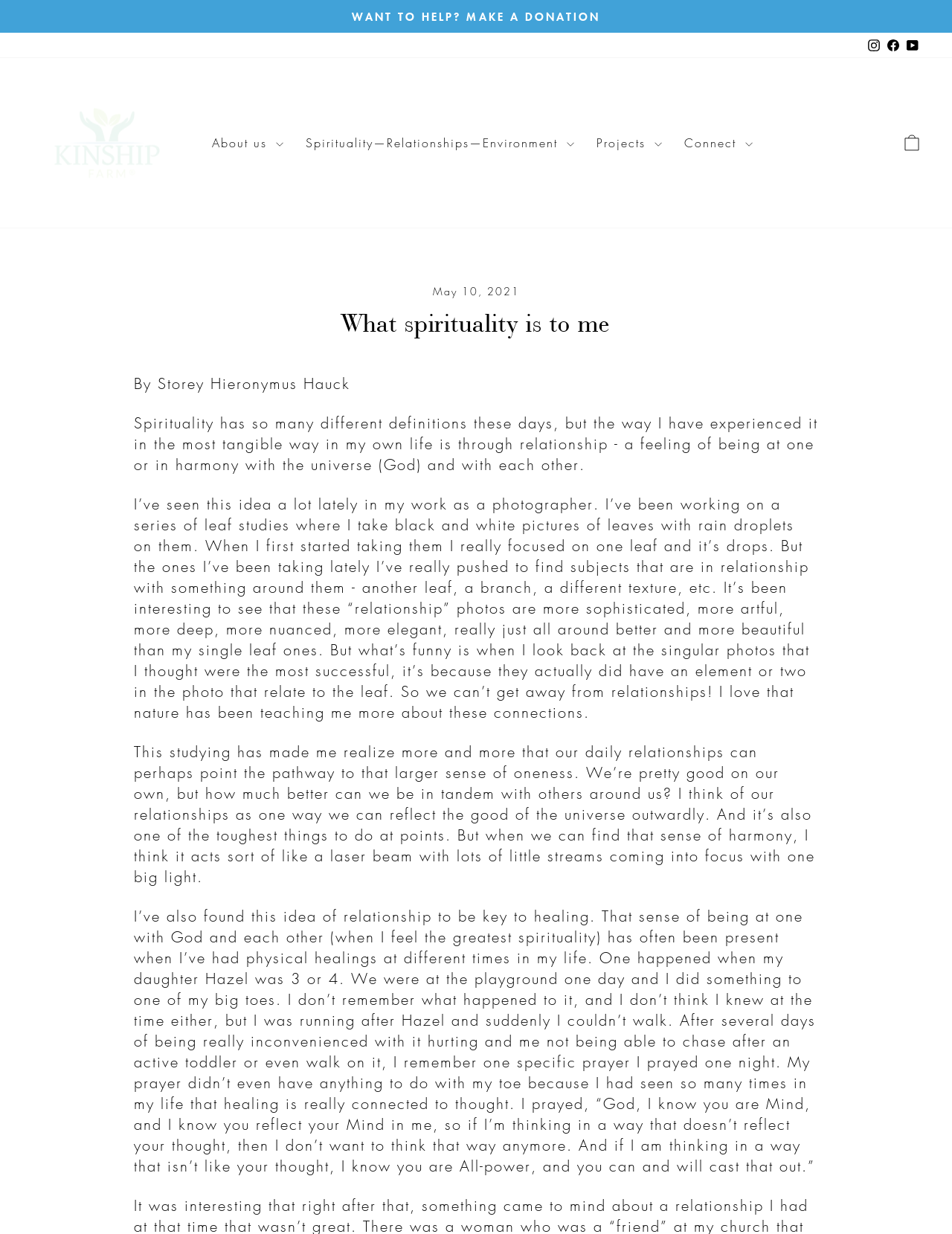Pinpoint the bounding box coordinates of the element to be clicked to execute the instruction: "Learn about the author".

[0.141, 0.303, 0.368, 0.319]